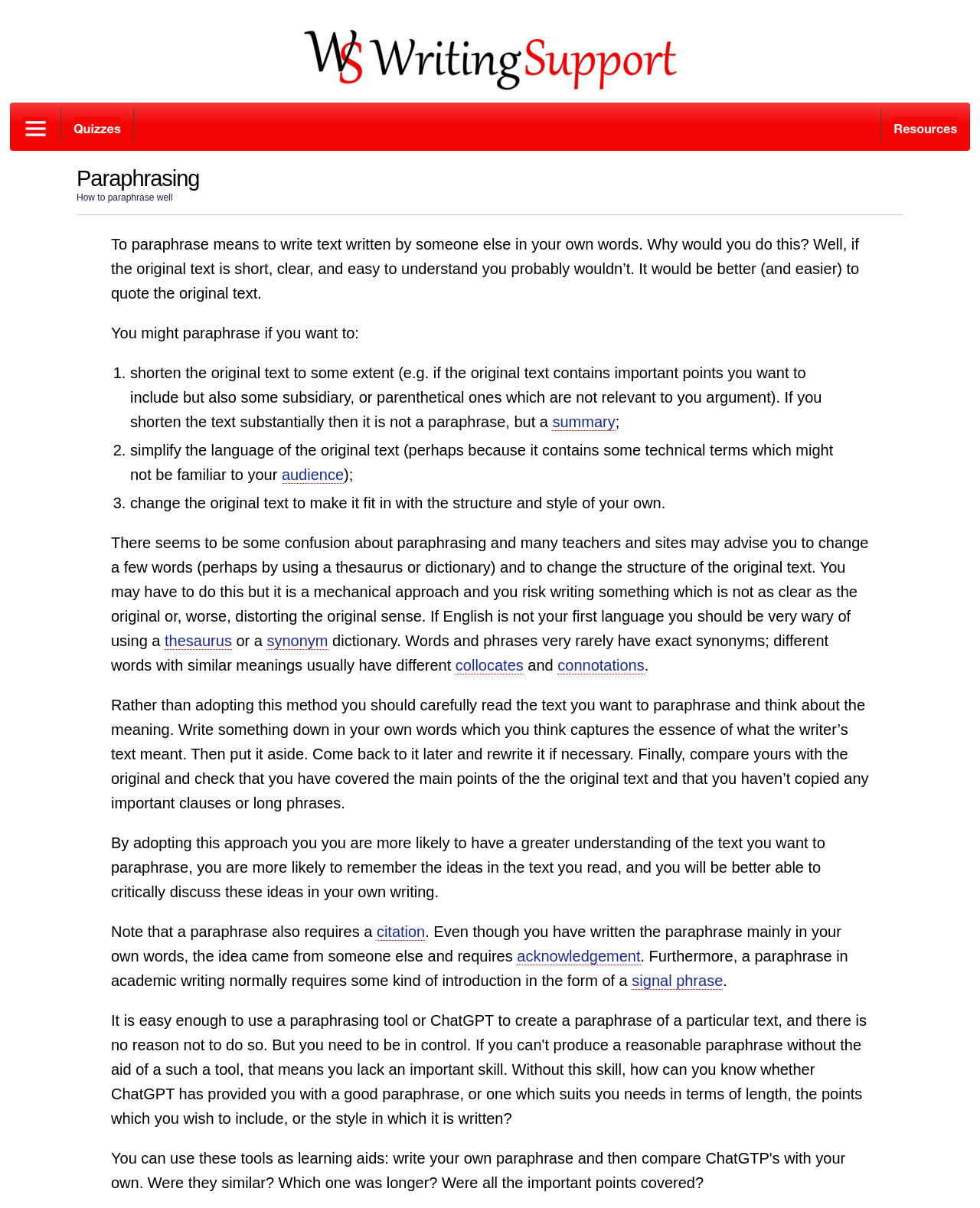Could you indicate the bounding box coordinates of the region to click in order to complete this instruction: "Understand the importance of citation".

[0.384, 0.764, 0.434, 0.778]